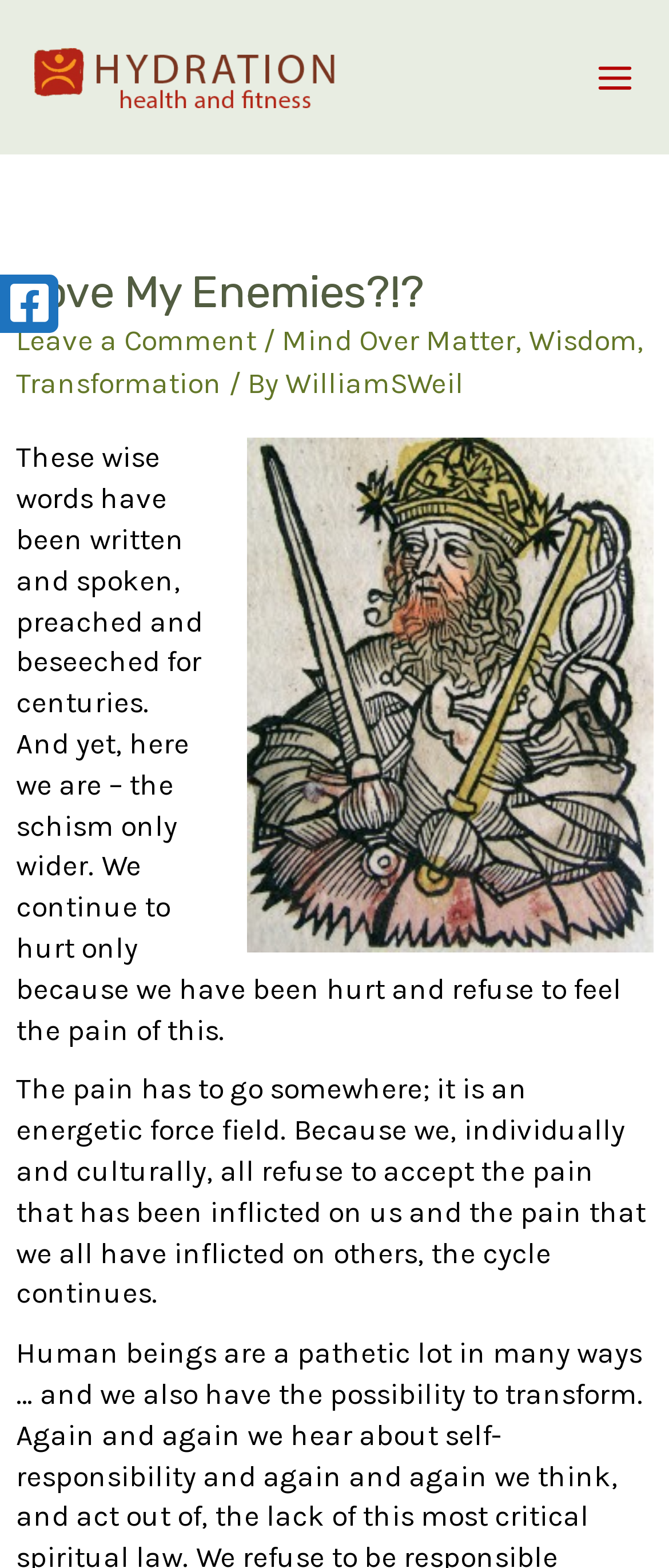What is the topic of the article?
Based on the screenshot, respond with a single word or phrase.

Love My Enemies